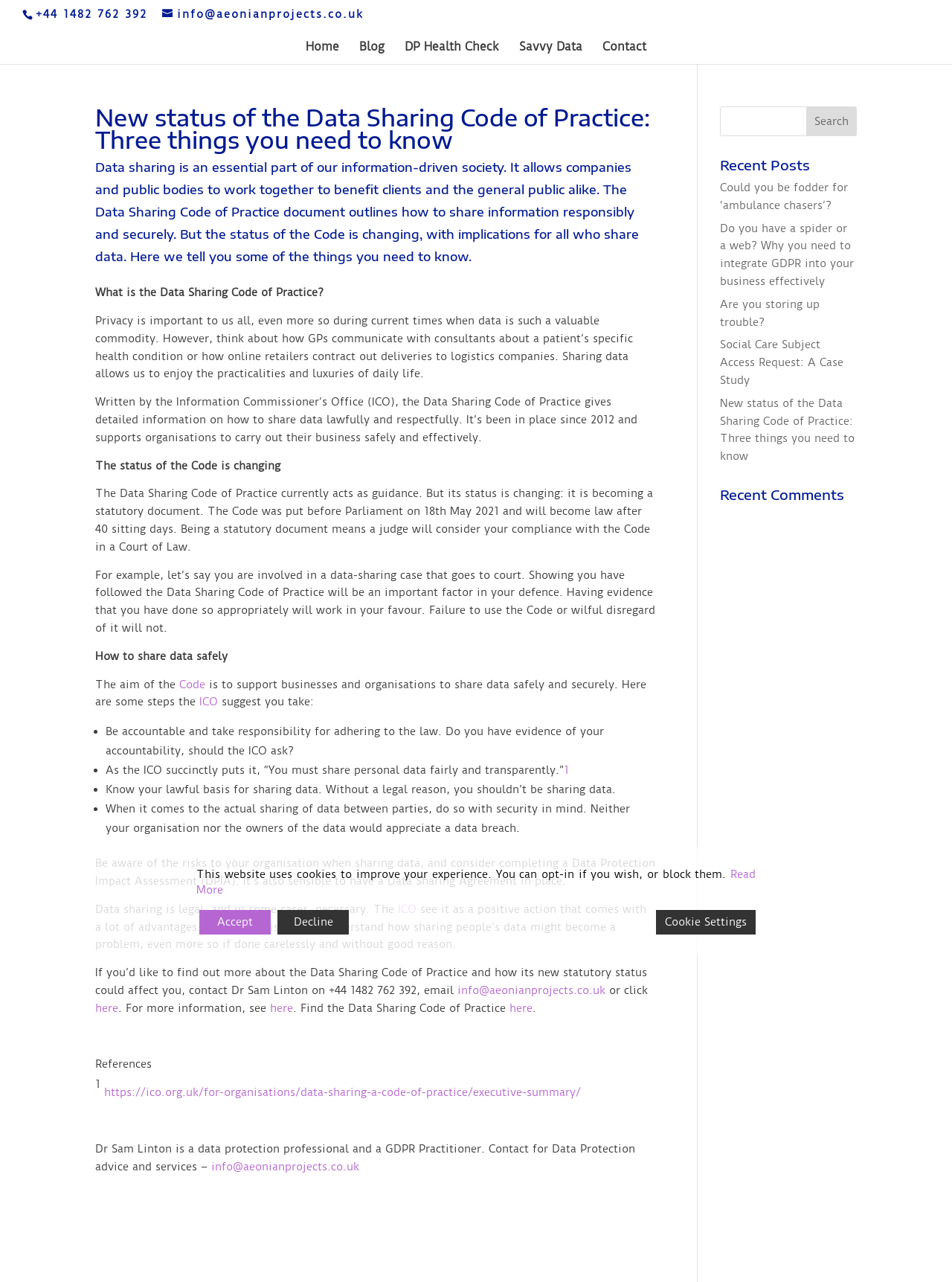Locate the bounding box of the UI element with the following description: "+44 1482 762 392".

[0.038, 0.006, 0.155, 0.016]